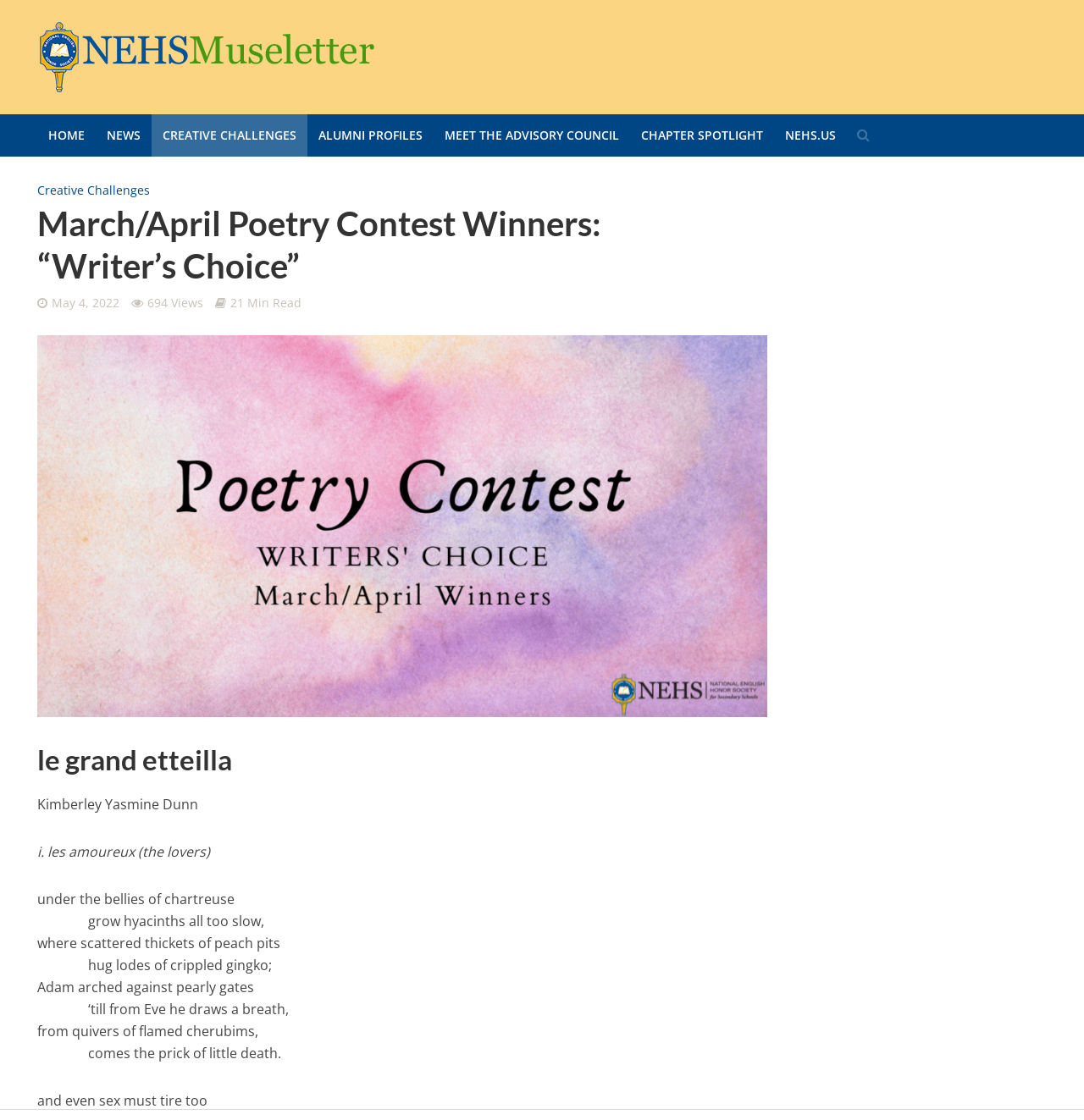Find and indicate the bounding box coordinates of the region you should select to follow the given instruction: "Read the poem 'le grand etteilla'".

[0.034, 0.663, 0.708, 0.695]